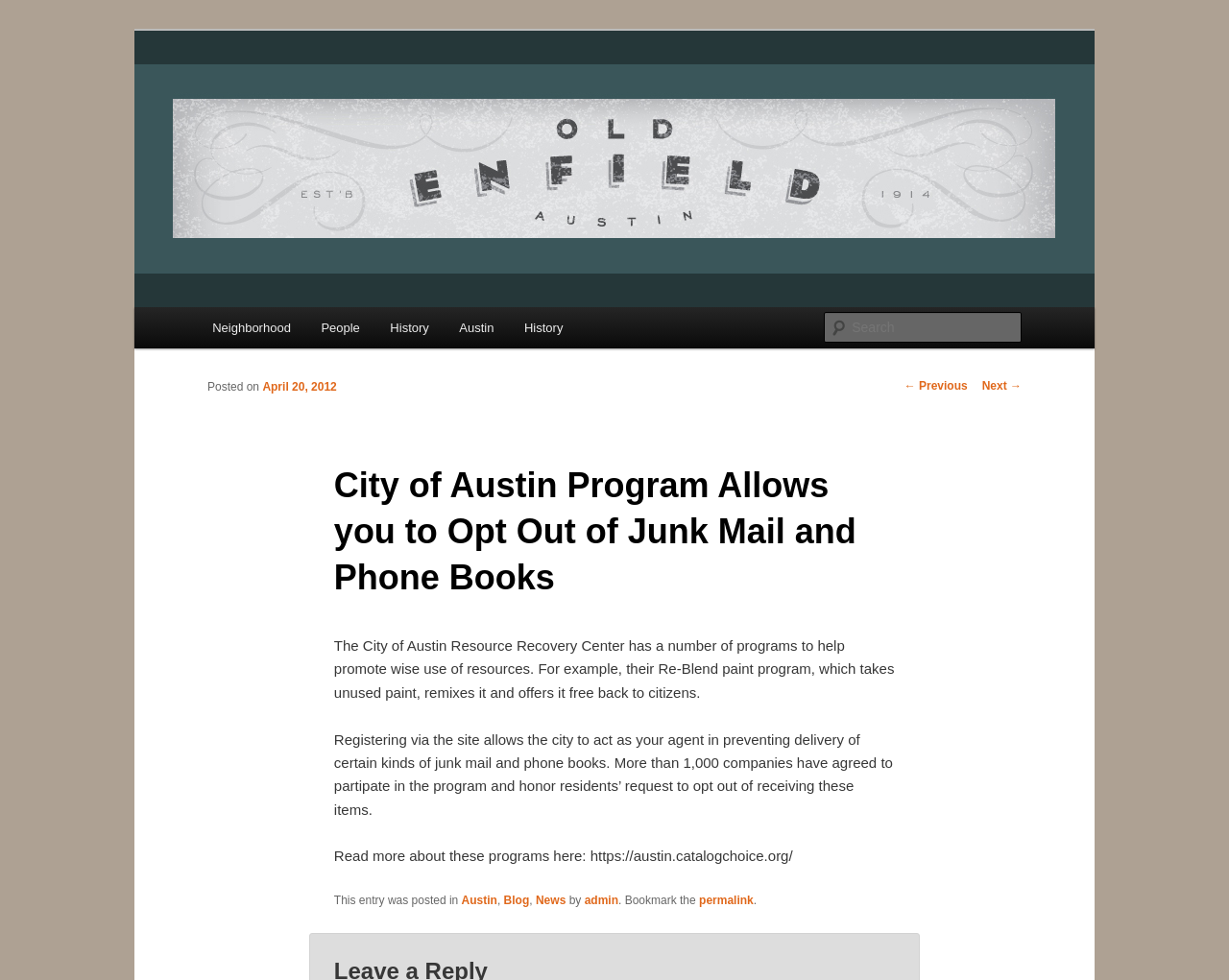Please locate the clickable area by providing the bounding box coordinates to follow this instruction: "View the Neighborhood page".

[0.16, 0.313, 0.249, 0.356]